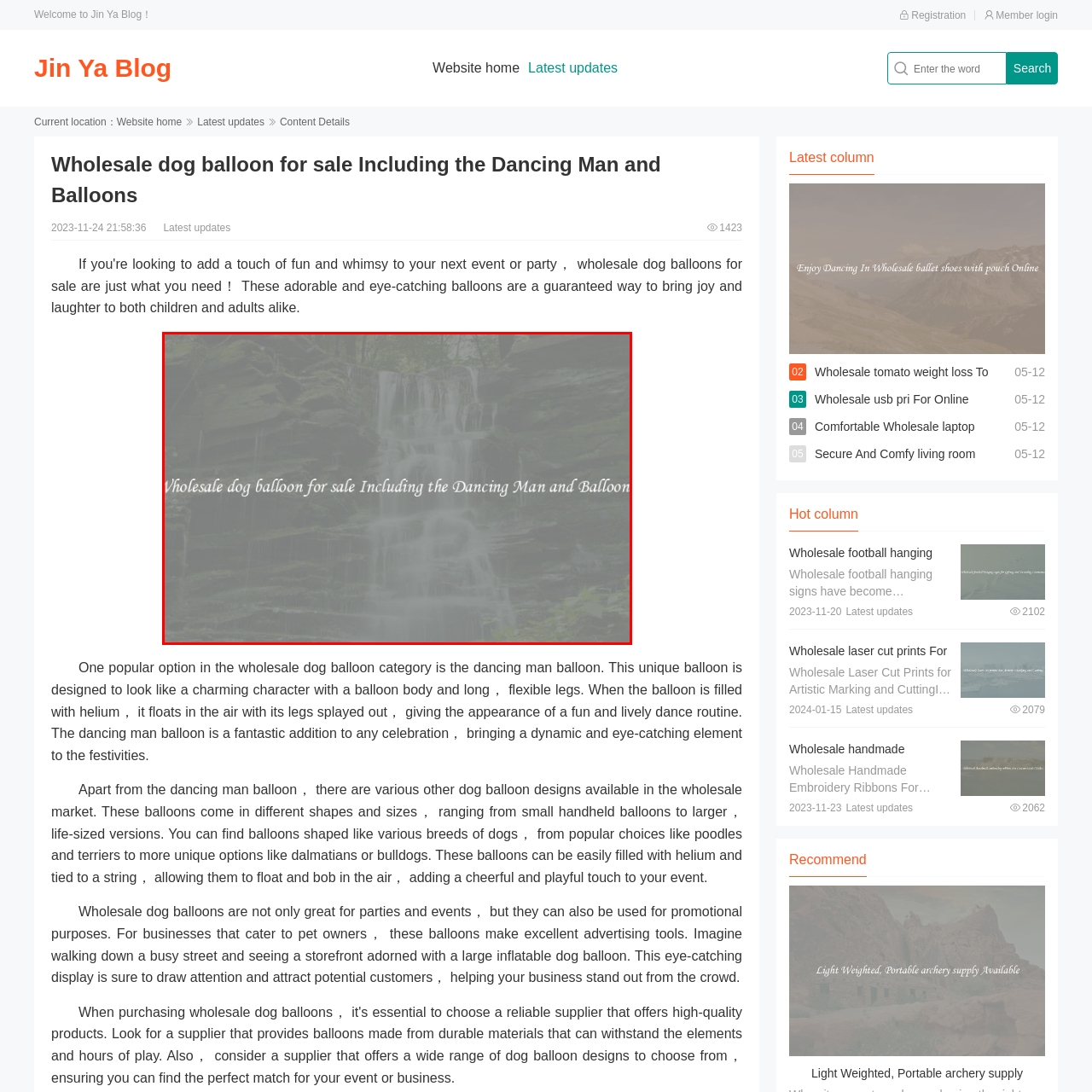Construct a detailed caption for the image enclosed in the red box.

The image features a promotional banner for wholesale dog balloons, specifically highlighting the popular "Dancing Man" balloon. The background showcases a serene waterfall, creating a calming effect that contrasts with the lively theme of the balloon. This unique balloon is designed to resemble a playful character with flexible legs, perfect for various celebrations and gatherings. The text emphasizes the fun and festivity these balloons can bring to events, making them a fantastic addition to parties. The overall aesthetic combines nature’s tranquility with the exuberance of festive decorations, capturing the essence of celebration.